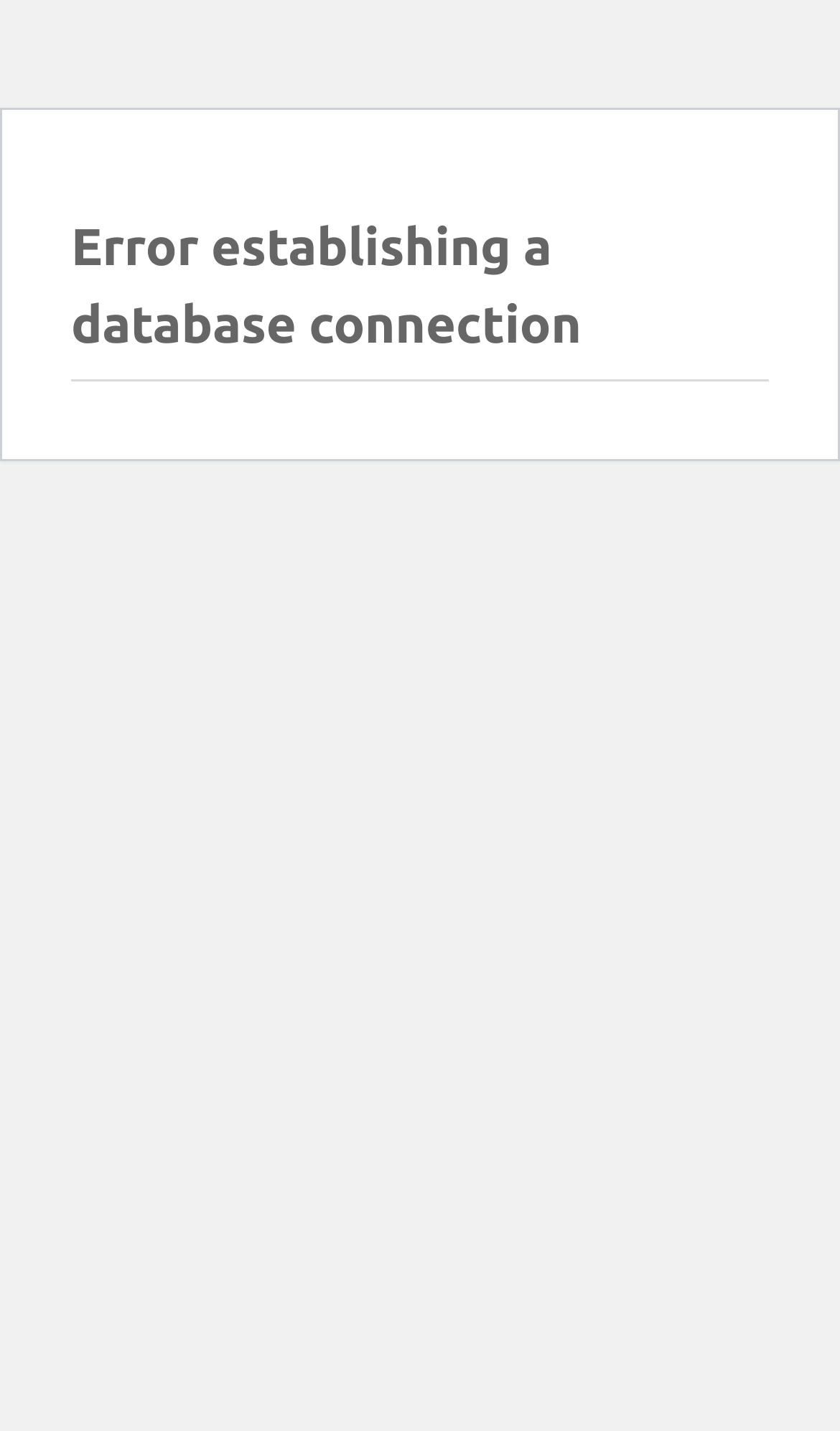Locate the primary heading on the webpage and return its text.

Error establishing a database connection